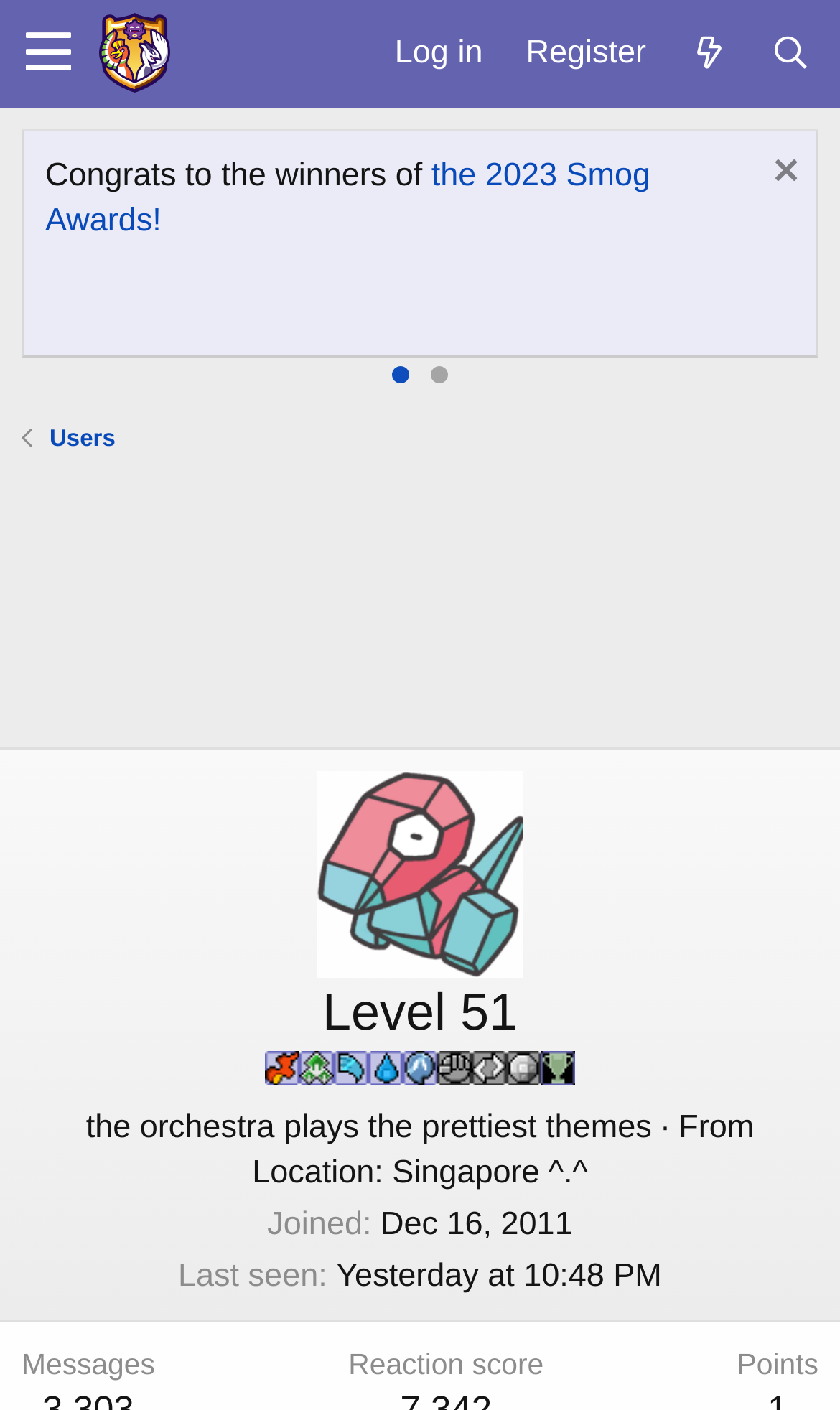What is the username of the user?
Based on the visual information, provide a detailed and comprehensive answer.

The username of the user can be found in the heading element with the text 'Level 51' which is located at the top of the page, indicating that this is the user's profile page.